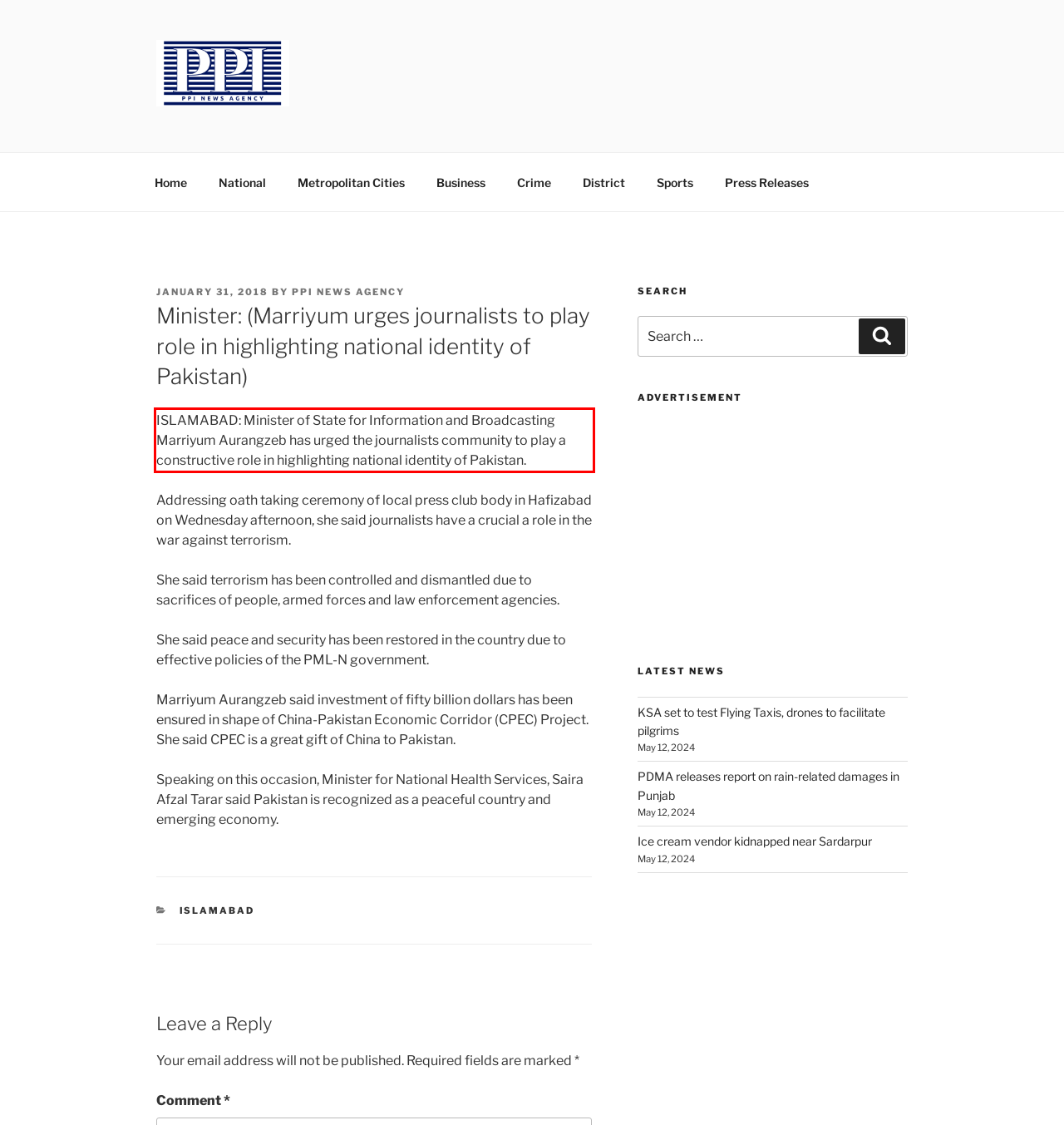With the provided screenshot of a webpage, locate the red bounding box and perform OCR to extract the text content inside it.

ISLAMABAD: Minister of State for Information and Broadcasting Marriyum Aurangzeb has urged the journalists community to play a constructive role in highlighting national identity of Pakistan.